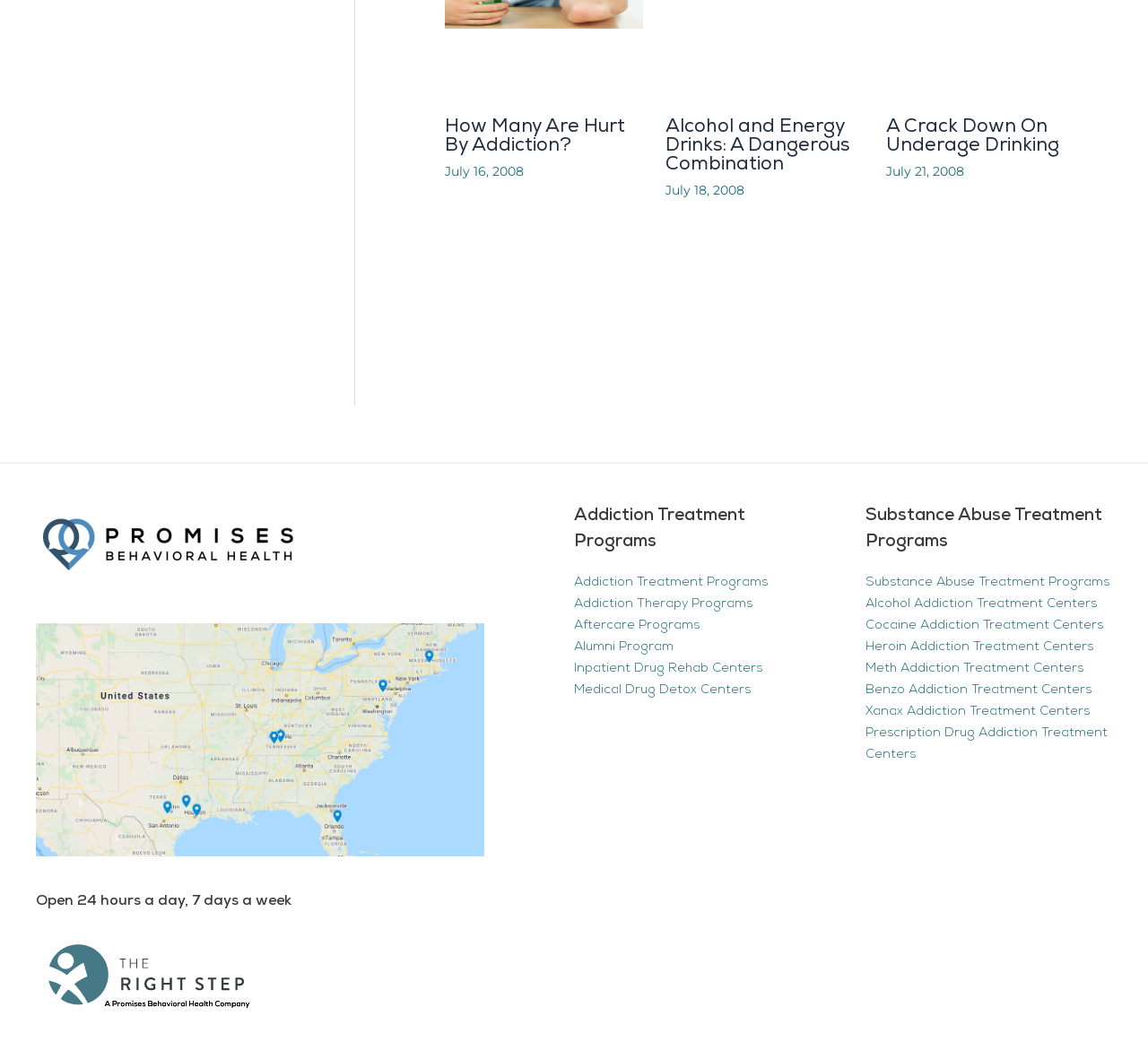Please locate the bounding box coordinates of the region I need to click to follow this instruction: "Explore Addiction Treatment Programs".

[0.5, 0.553, 0.669, 0.566]